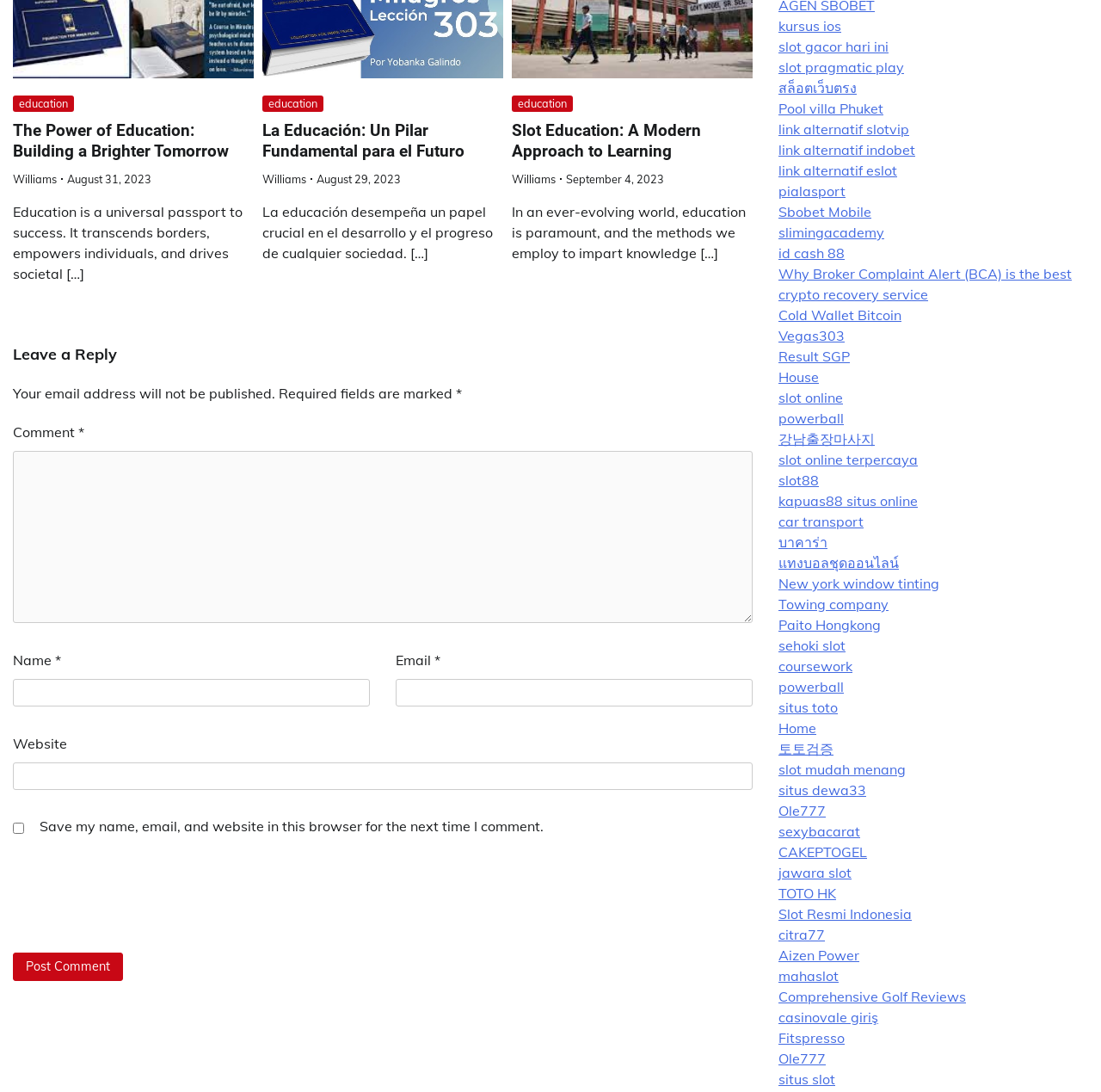What is the date of the second article?
Answer the question using a single word or phrase, according to the image.

August 29, 2023